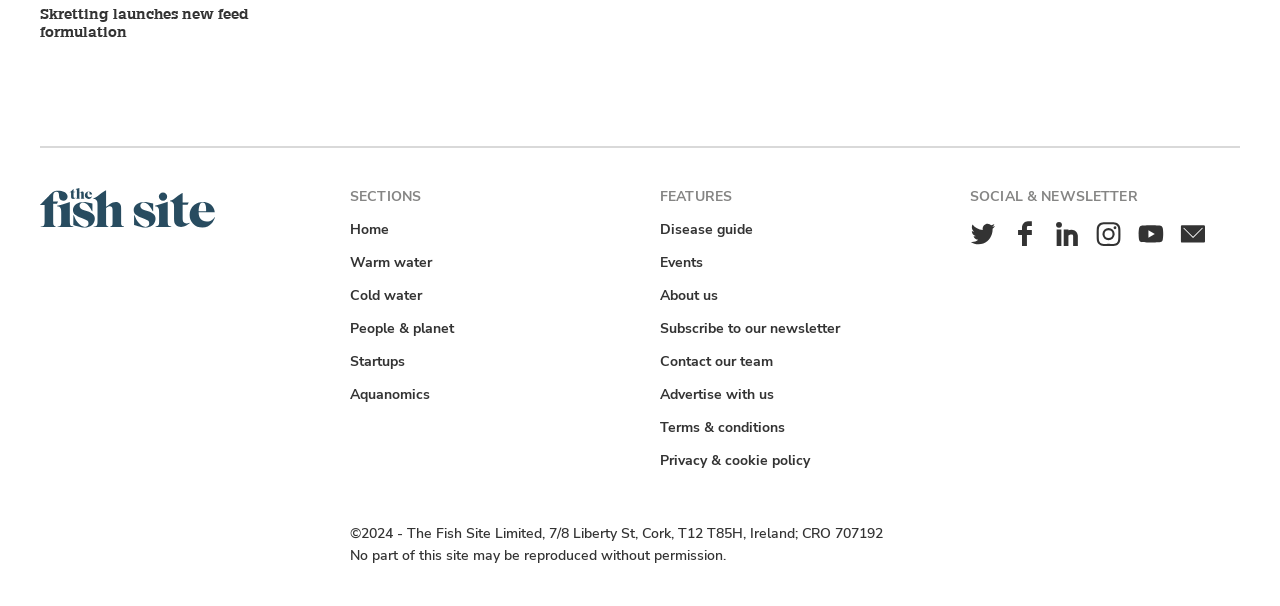Highlight the bounding box coordinates of the element you need to click to perform the following instruction: "Click on the 'Home' link."

[0.27, 0.361, 0.307, 0.395]